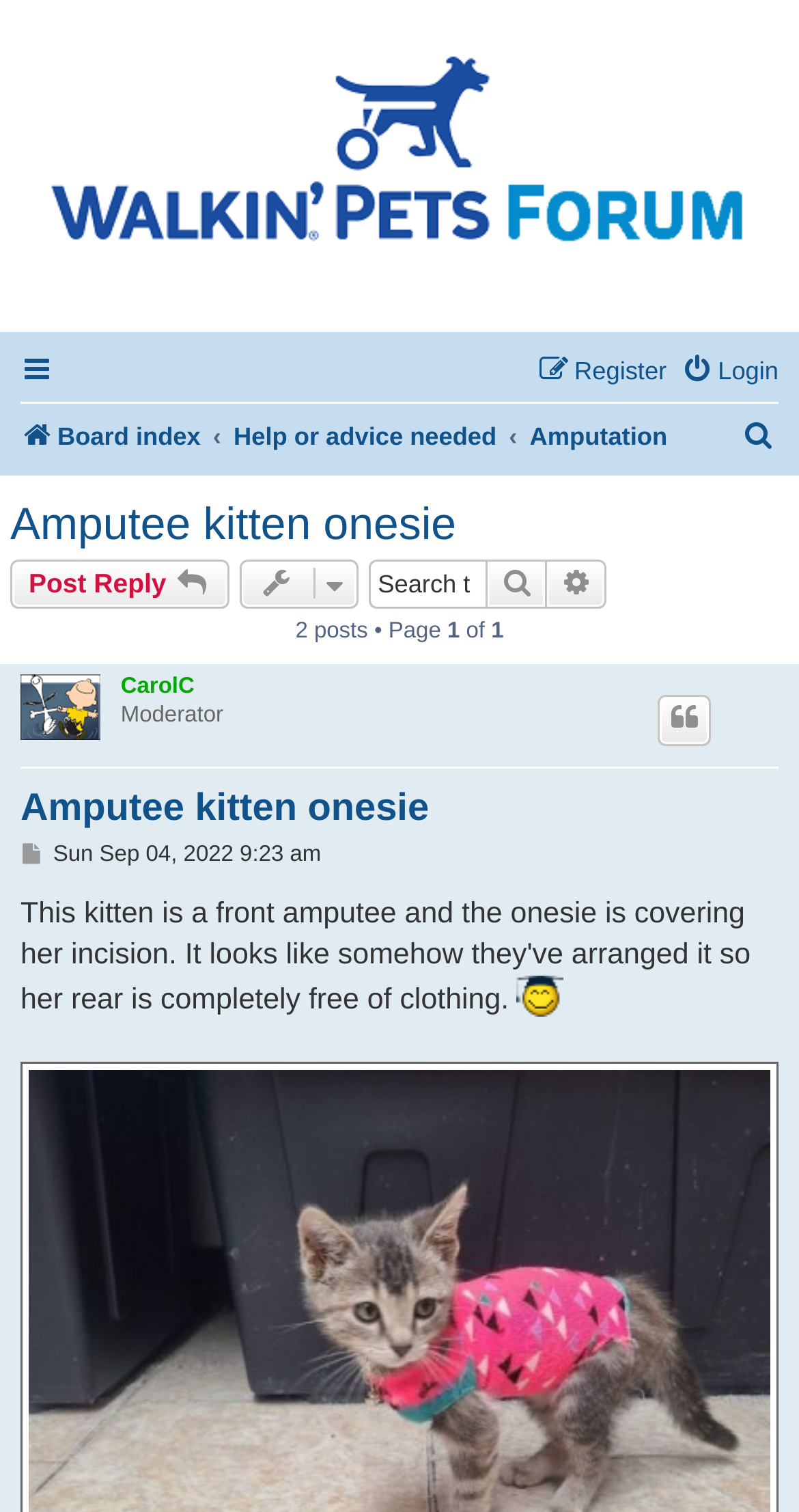Find the bounding box coordinates of the clickable area required to complete the following action: "Click on the 'Login' button".

[0.852, 0.227, 0.974, 0.263]